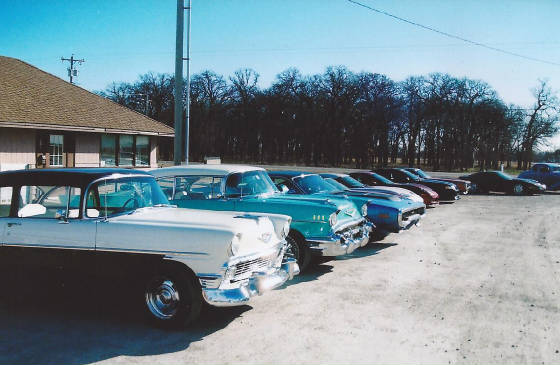What is the setting of the scene?
From the image, respond using a single word or phrase.

Outdoor